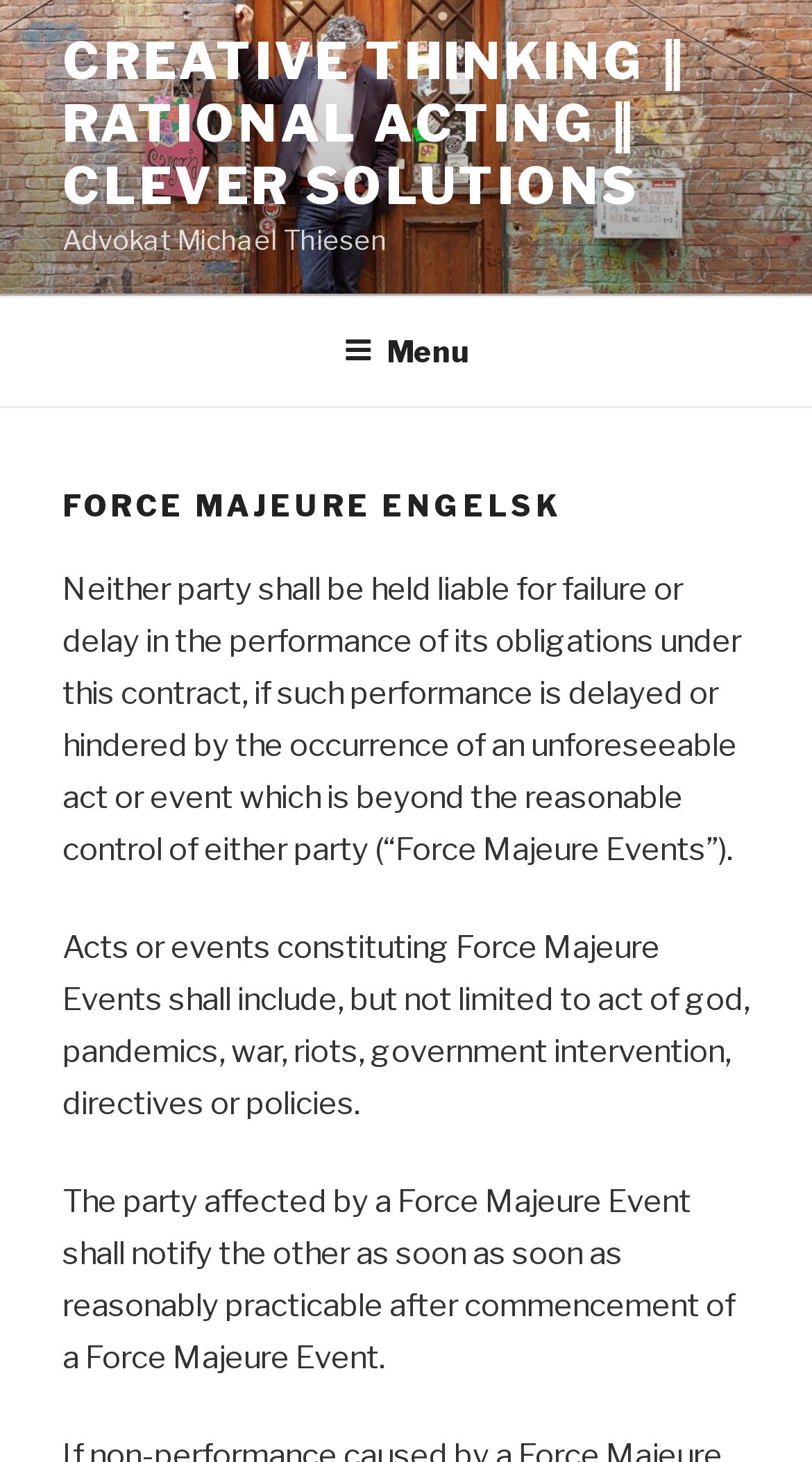Can you give a comprehensive explanation to the question given the content of the image?
What is the purpose of a Force Majeure Event?

I inferred the purpose of a Force Majeure Event by reading the static text element that describes it as 'an unforeseeable act or event which is beyond the reasonable control of either party' and how it affects the performance of obligations under a contract.